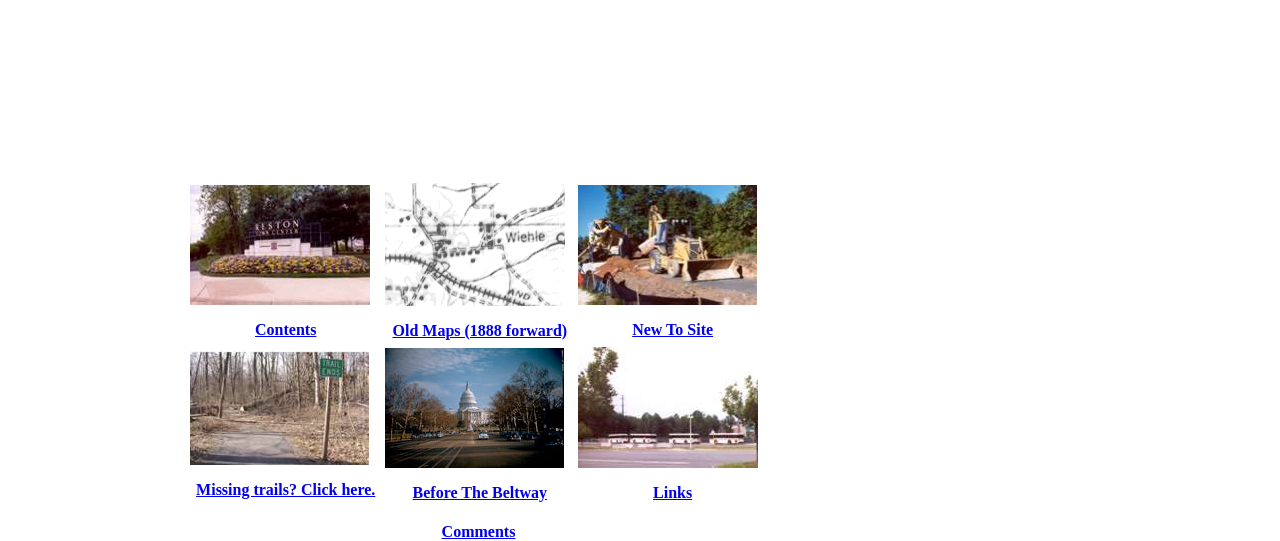How many links are there in the 'Before the Beltway' category?
Look at the screenshot and give a one-word or phrase answer.

2